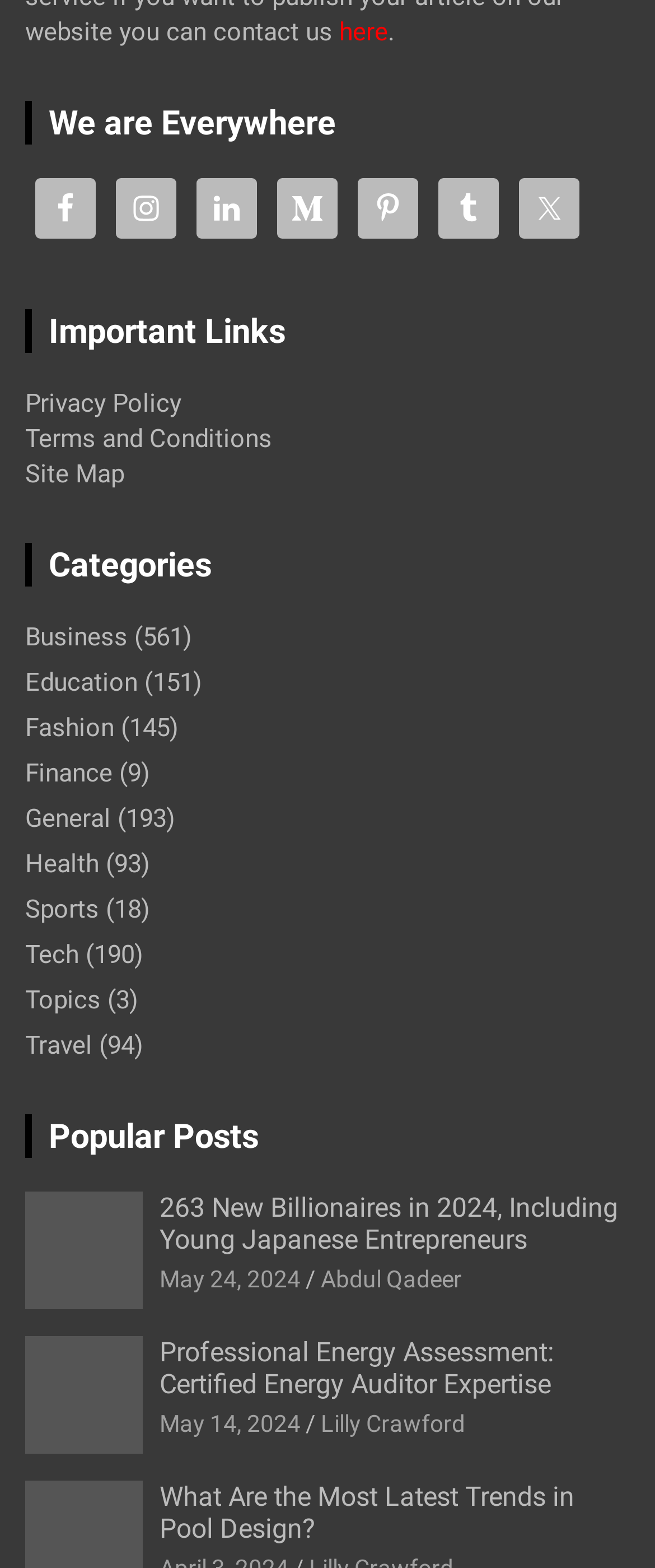What is the title of the first popular post?
Refer to the image and provide a concise answer in one word or phrase.

263 New Billionaires in 2024